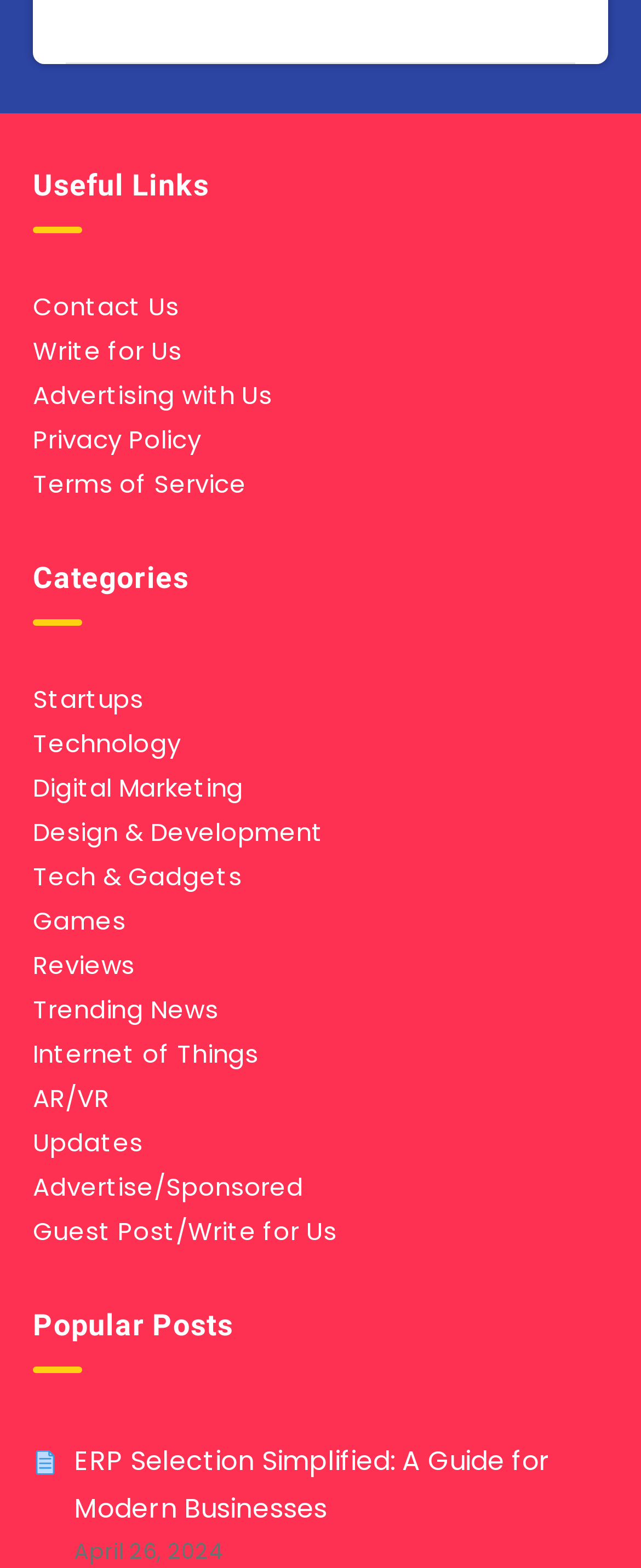Determine the bounding box coordinates for the HTML element mentioned in the following description: "Games". The coordinates should be a list of four floats ranging from 0 to 1, represented as [left, top, right, bottom].

[0.051, 0.576, 0.196, 0.6]